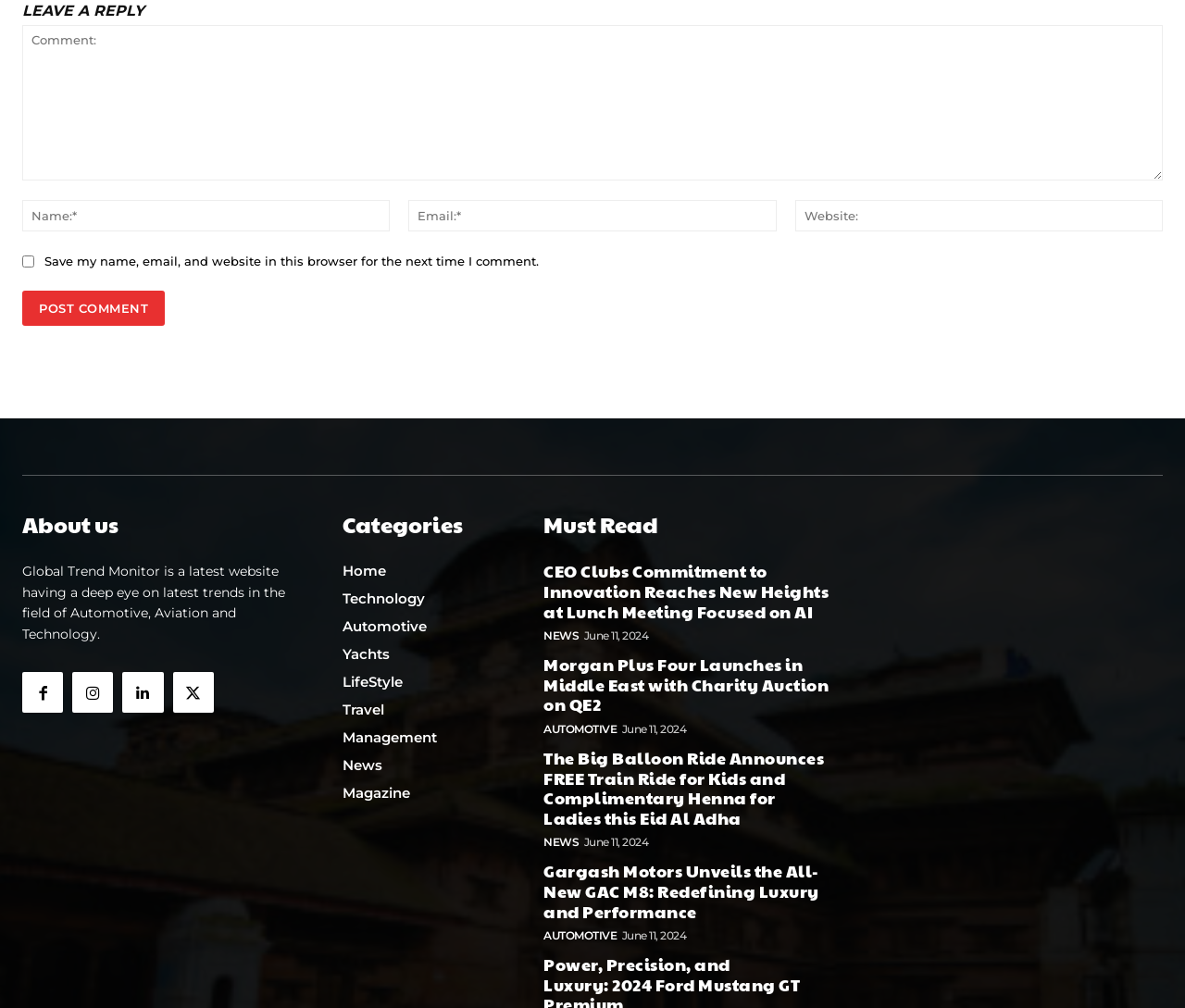Identify the bounding box for the UI element that is described as follows: "Travel".

[0.289, 0.696, 0.421, 0.713]